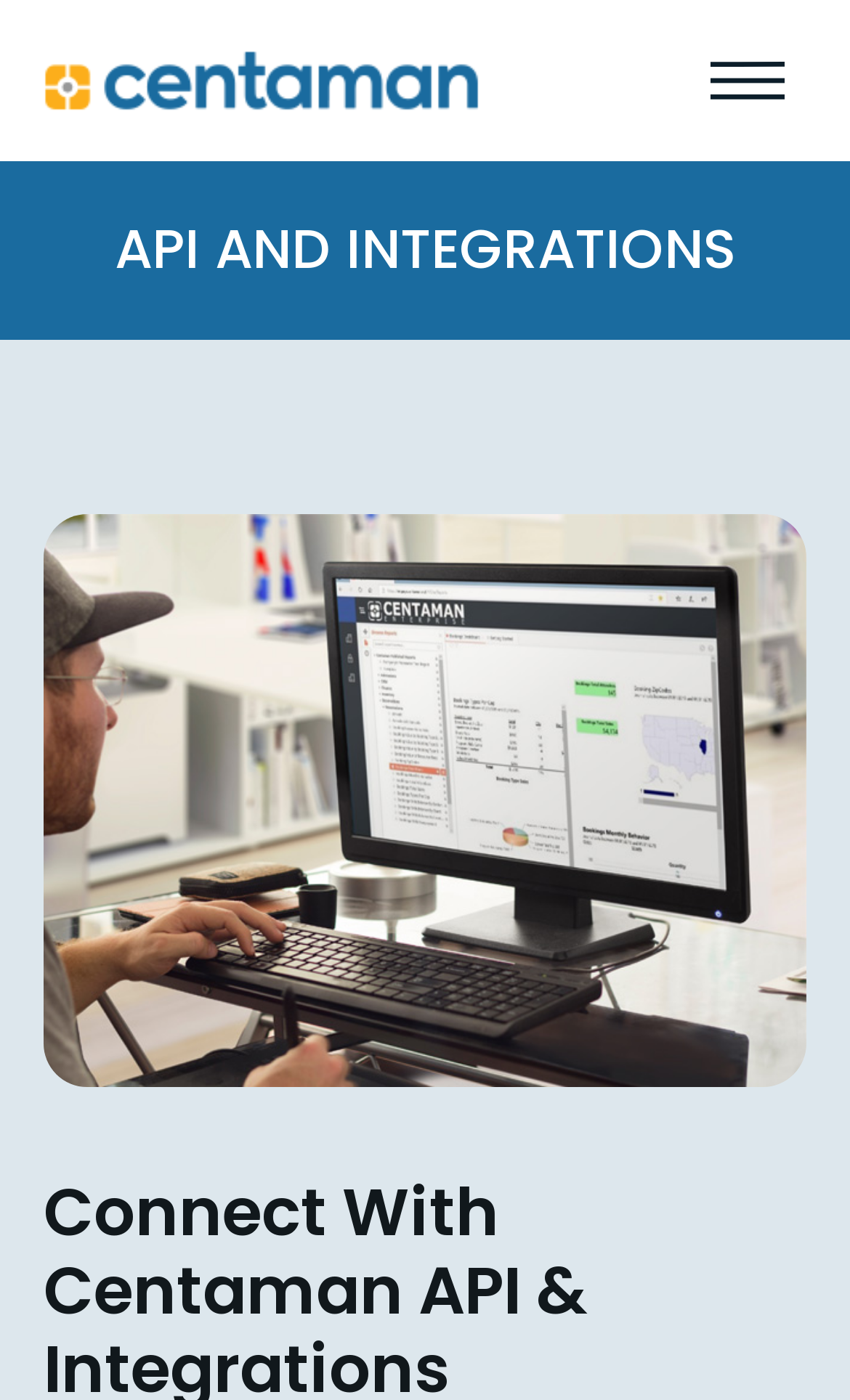Please find the bounding box coordinates in the format (top-left x, top-left y, bottom-right x, bottom-right y) for the given element description. Ensure the coordinates are floating point numbers between 0 and 1. Description: alt="Centaman"

[0.051, 0.035, 0.564, 0.08]